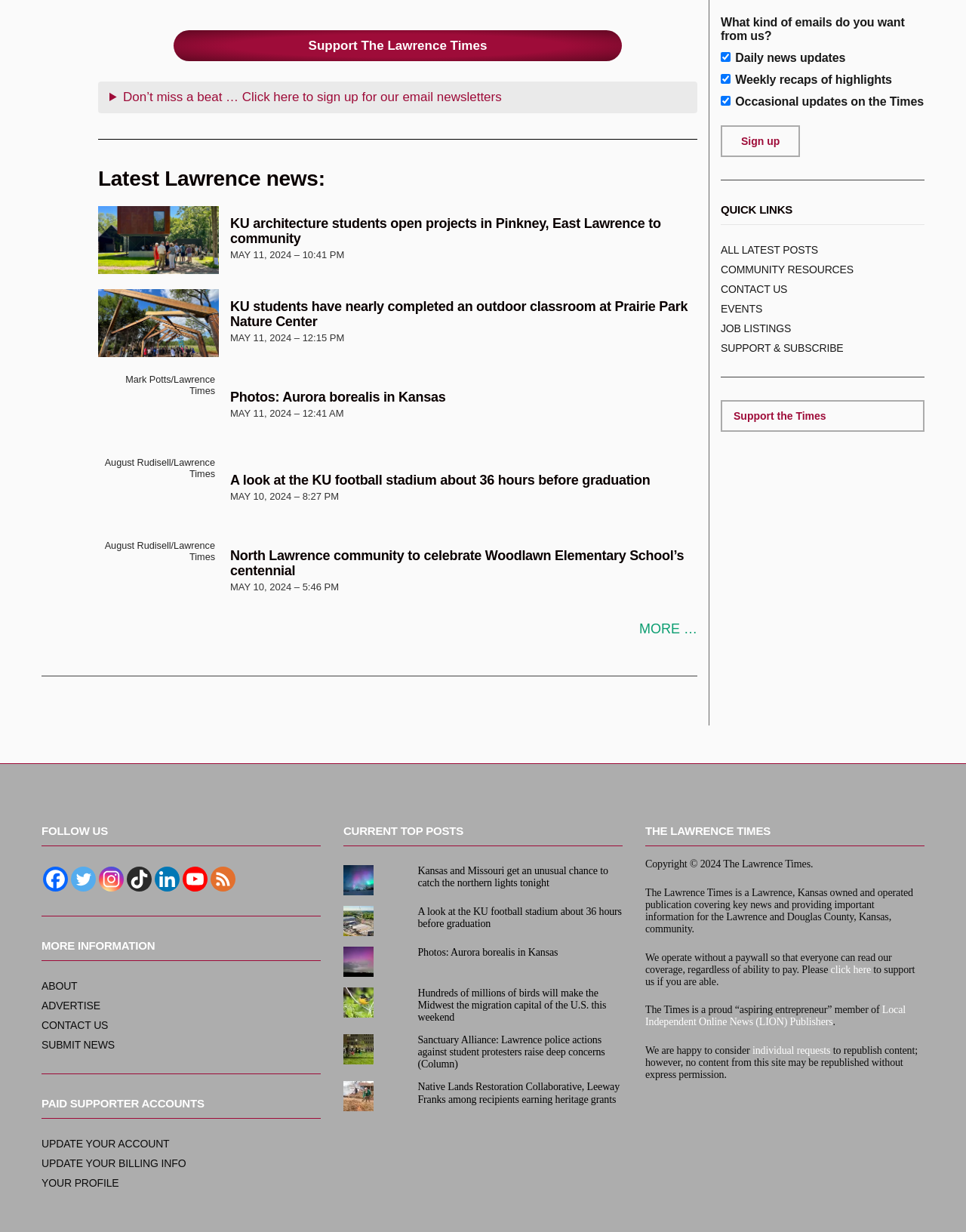How many articles are displayed on the webpage?
Please answer the question as detailed as possible.

I counted the number of article elements on the webpage, which are [1018], [1019], [1020], [1021], and [1022]. Each of these elements contains a figure, a header, and a time element, indicating that they are separate articles.